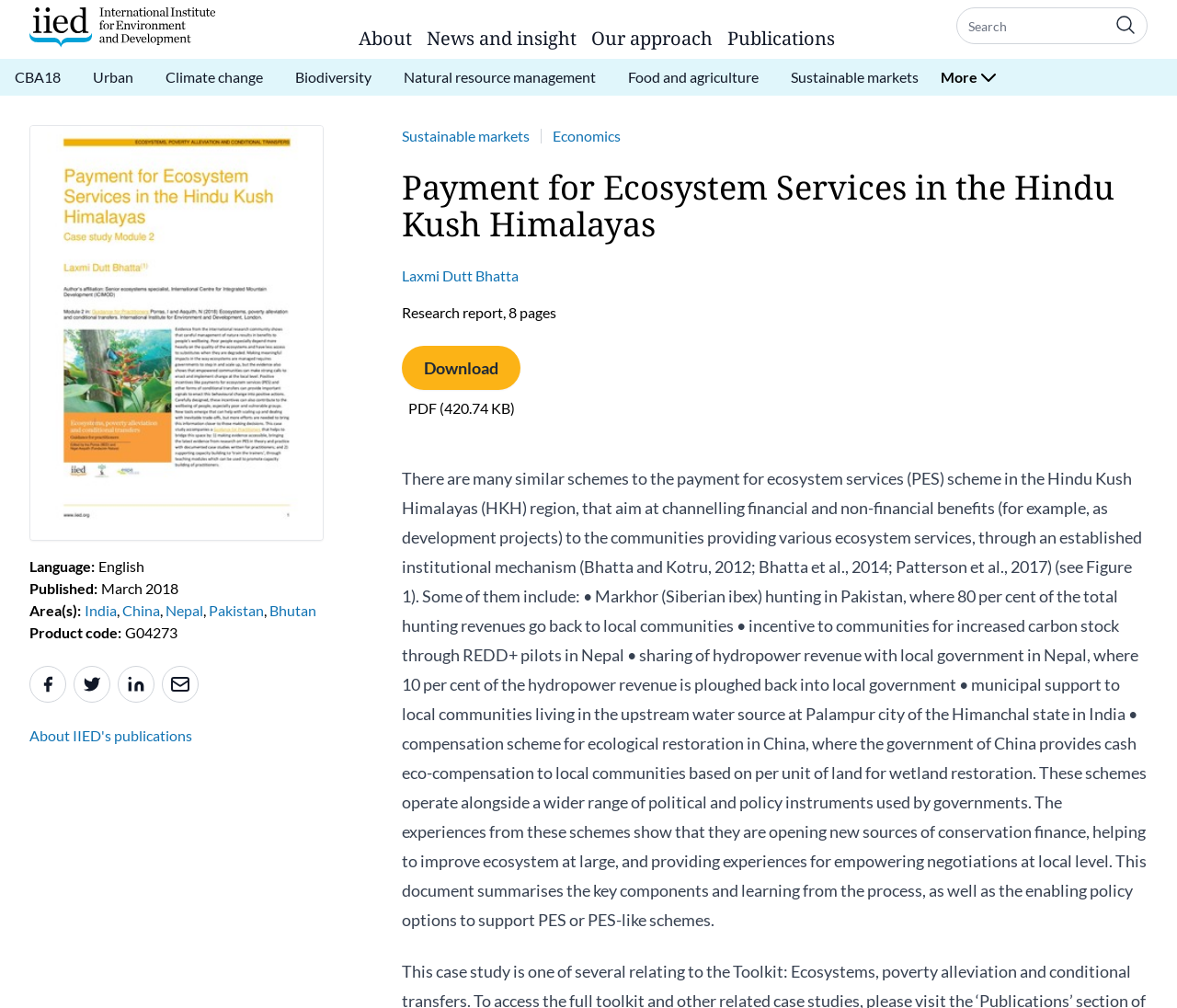Respond with a single word or phrase to the following question:
How many pages does the research report have?

8 pages